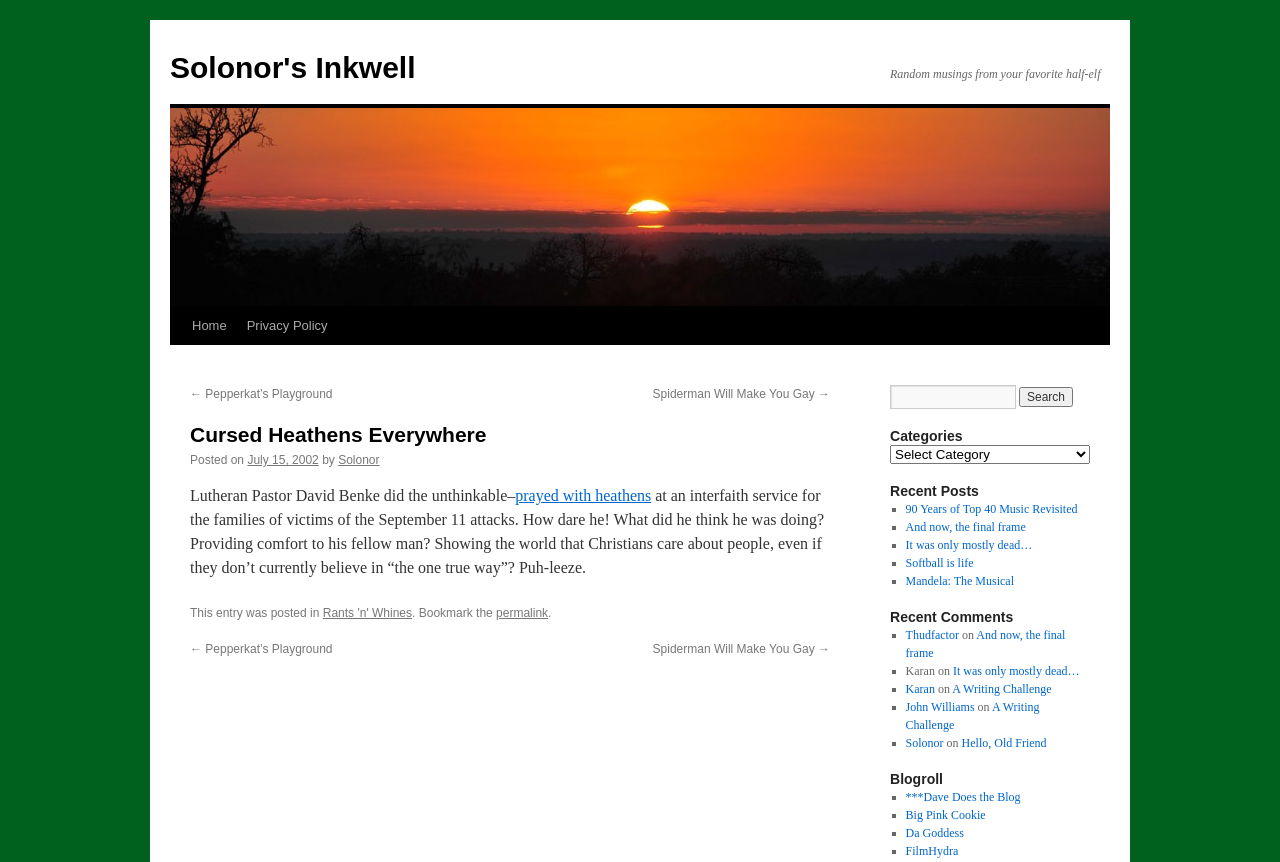Please identify the bounding box coordinates of the element on the webpage that should be clicked to follow this instruction: "Search for something". The bounding box coordinates should be given as four float numbers between 0 and 1, formatted as [left, top, right, bottom].

[0.695, 0.447, 0.794, 0.474]